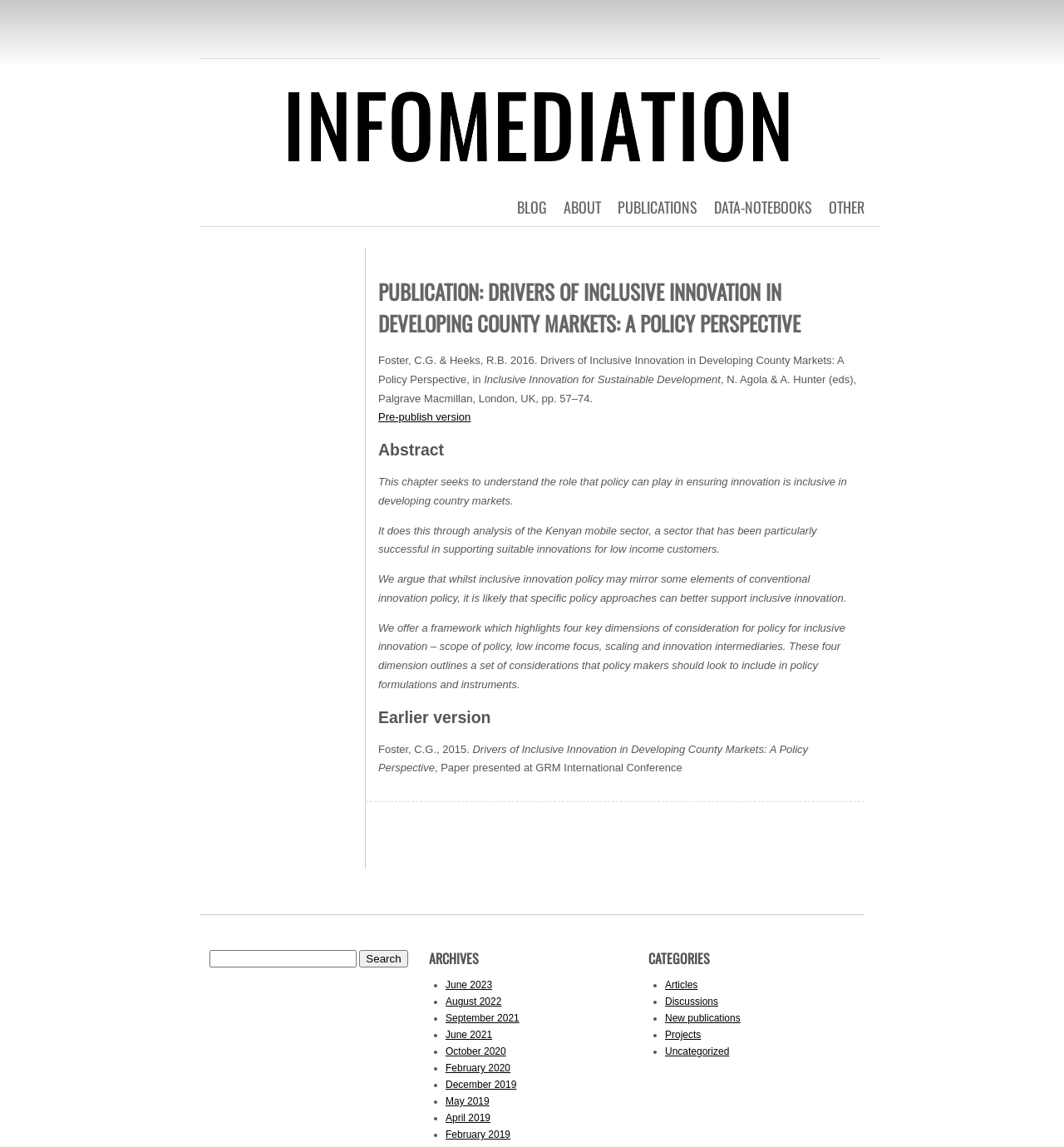Locate the bounding box of the UI element with the following description: "Pre-publish version".

[0.355, 0.358, 0.442, 0.369]